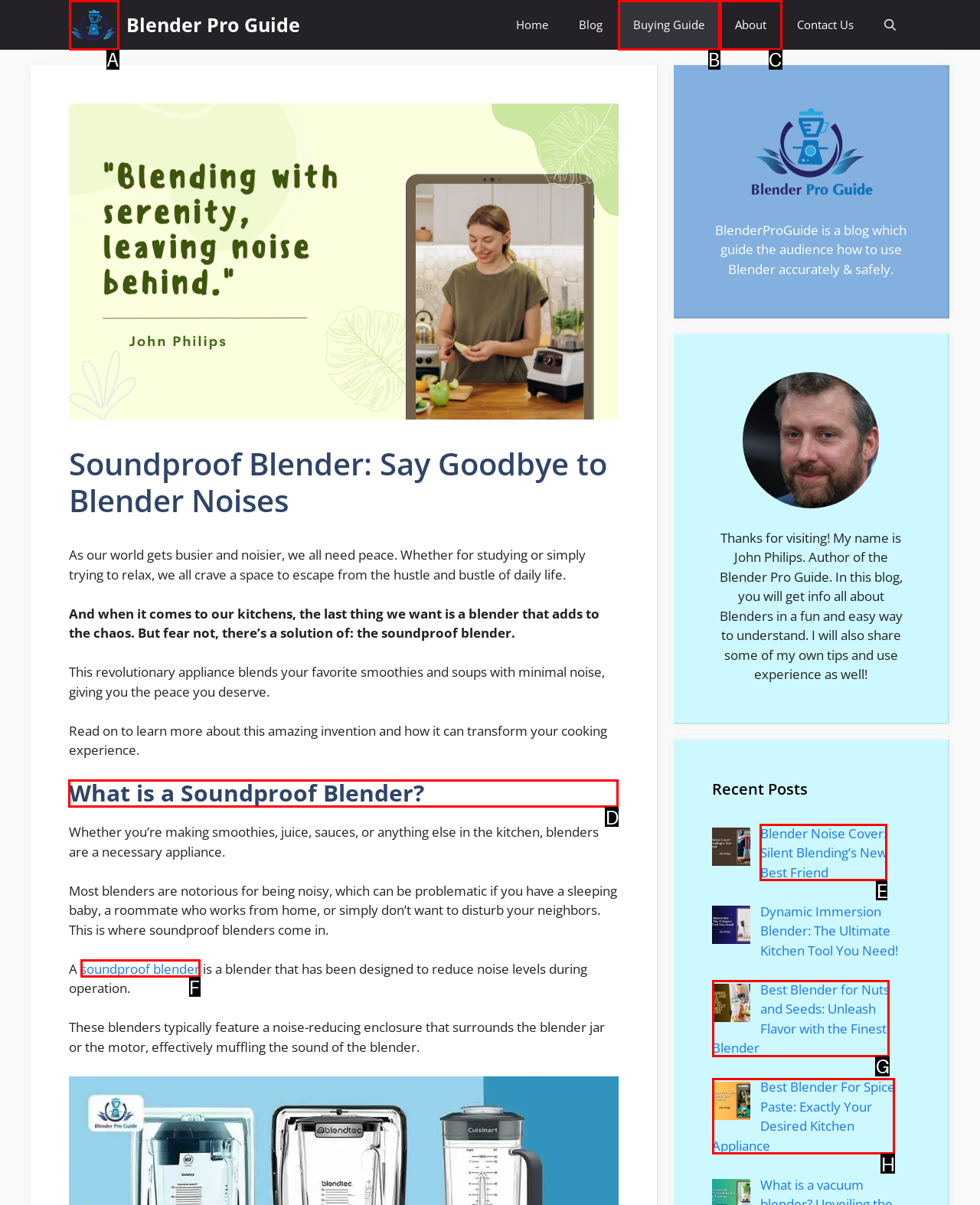Identify the letter of the UI element you should interact with to perform the task: Read the 'What is a Soundproof Blender?' section
Reply with the appropriate letter of the option.

D